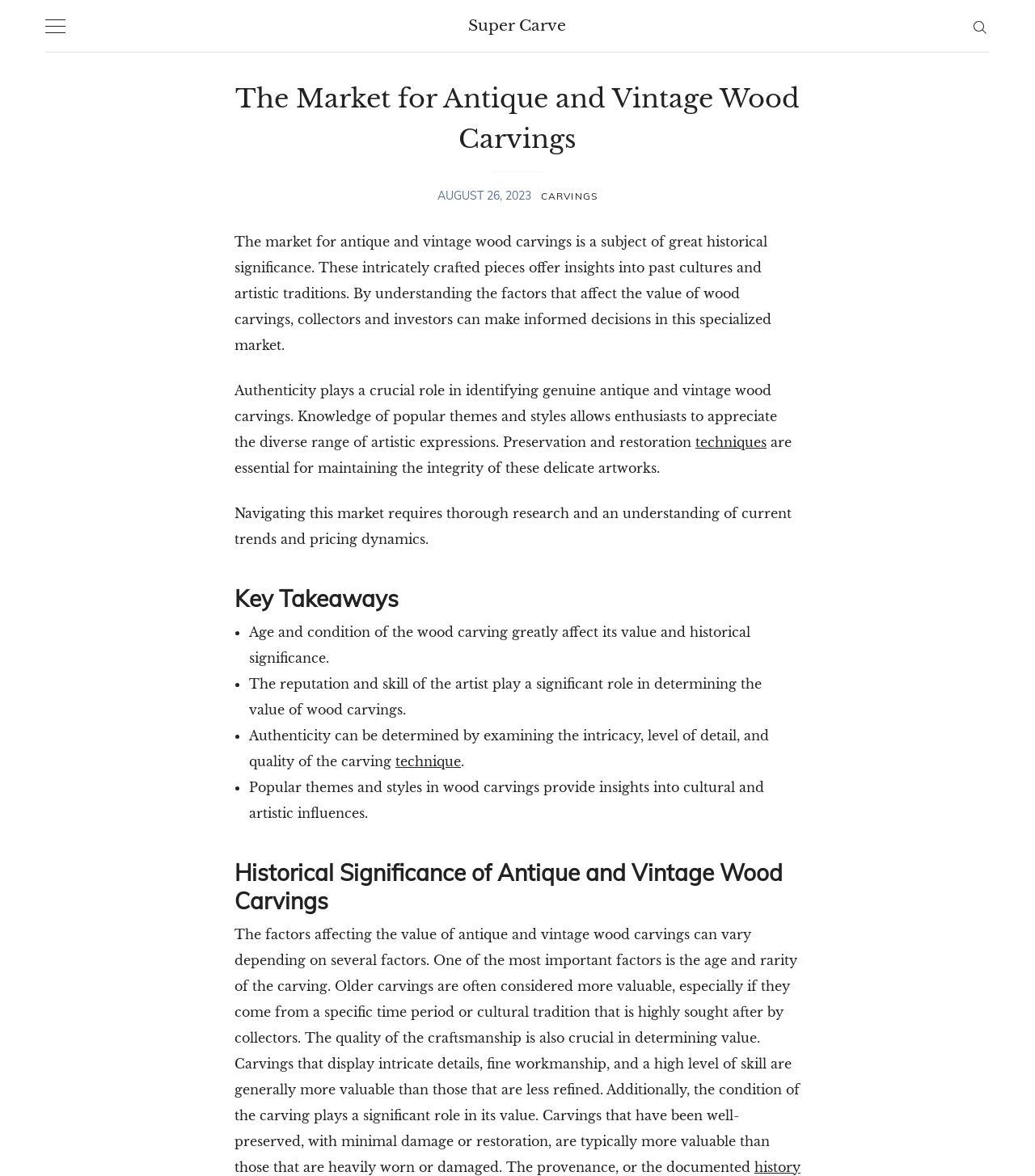Please answer the following question as detailed as possible based on the image: 
What is necessary for navigating the market for antique and vintage wood carvings?

The webpage suggests that navigating this market requires thorough research and an understanding of current trends and pricing dynamics, which enables collectors and investors to make informed decisions.